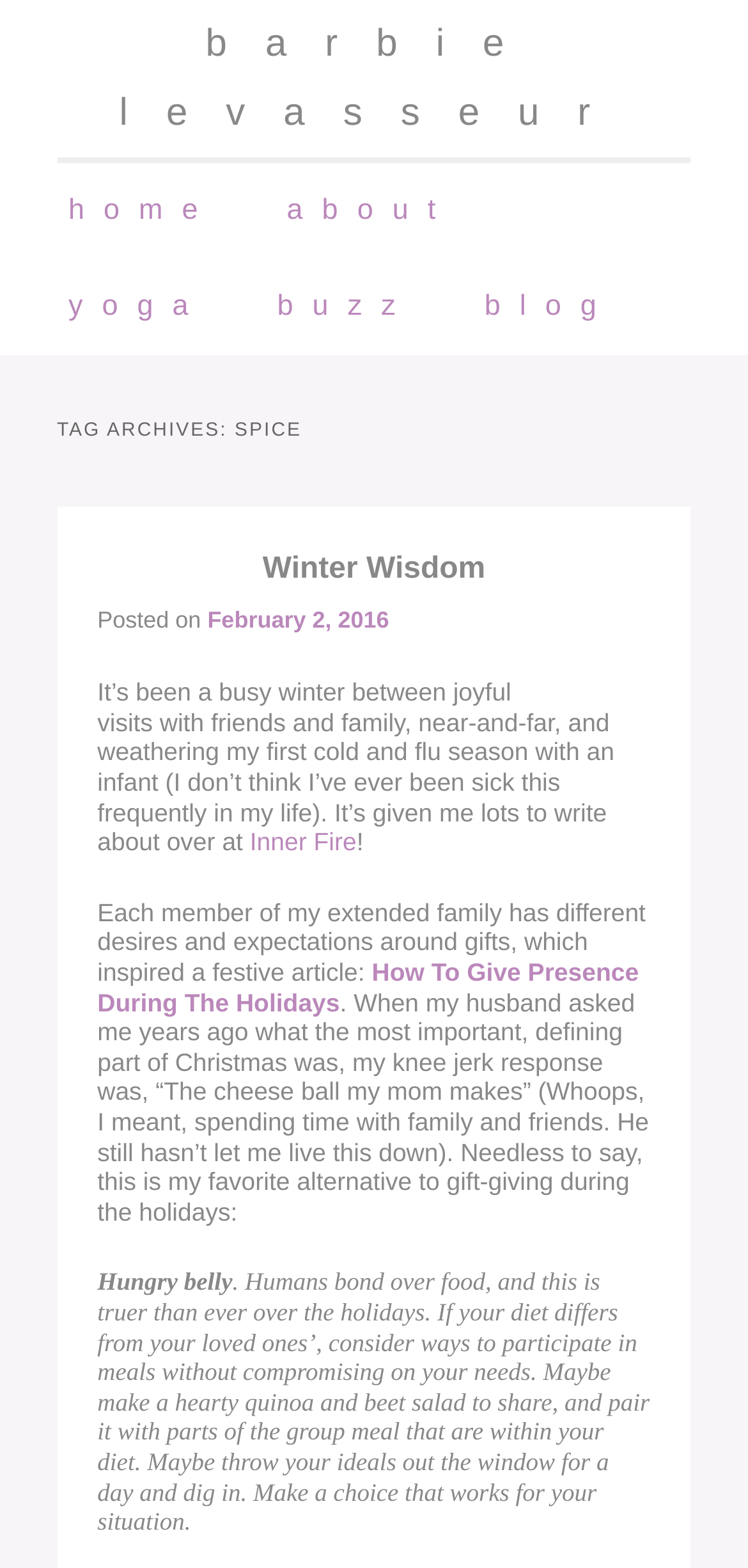Find the bounding box coordinates for the area that must be clicked to perform this action: "read the 'Winter Wisdom' article".

[0.351, 0.353, 0.649, 0.374]